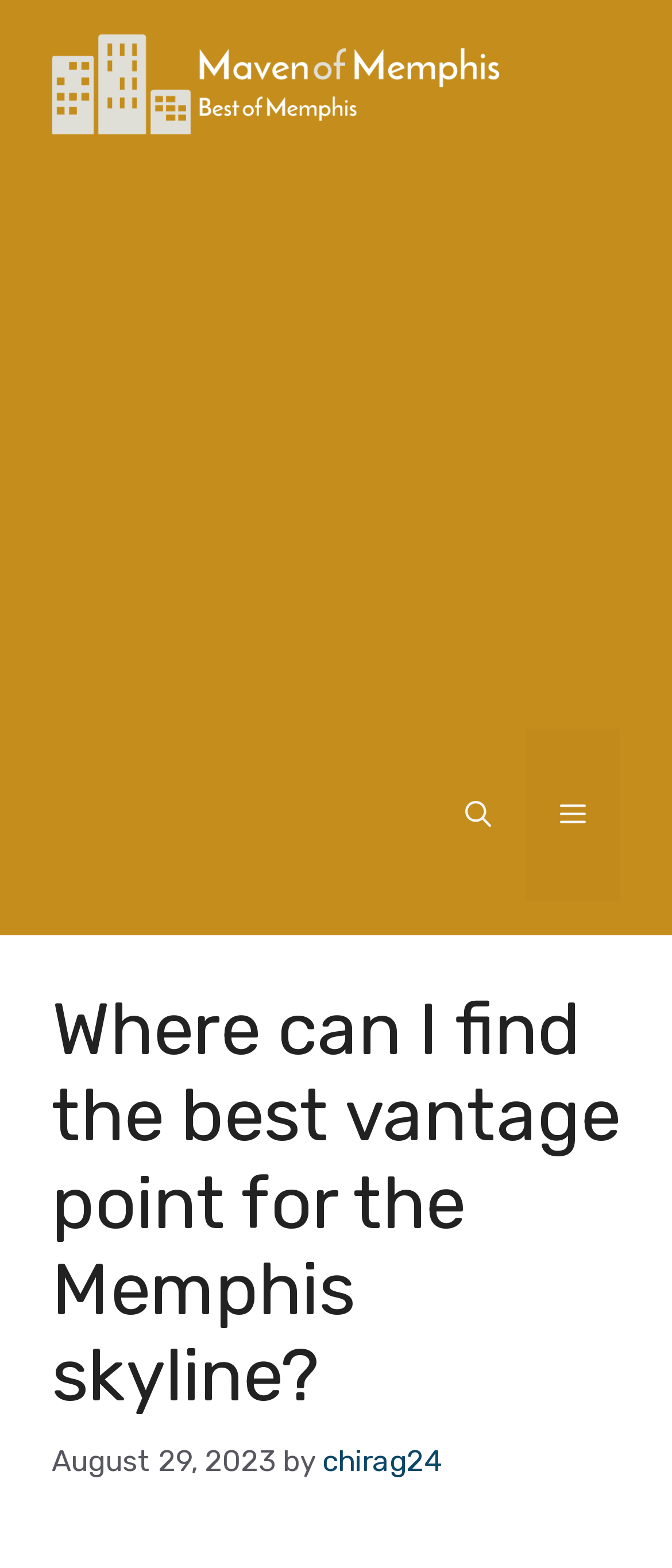Identify the coordinates of the bounding box for the element described below: "Menu". Return the coordinates as four float numbers between 0 and 1: [left, top, right, bottom].

[0.782, 0.464, 0.923, 0.574]